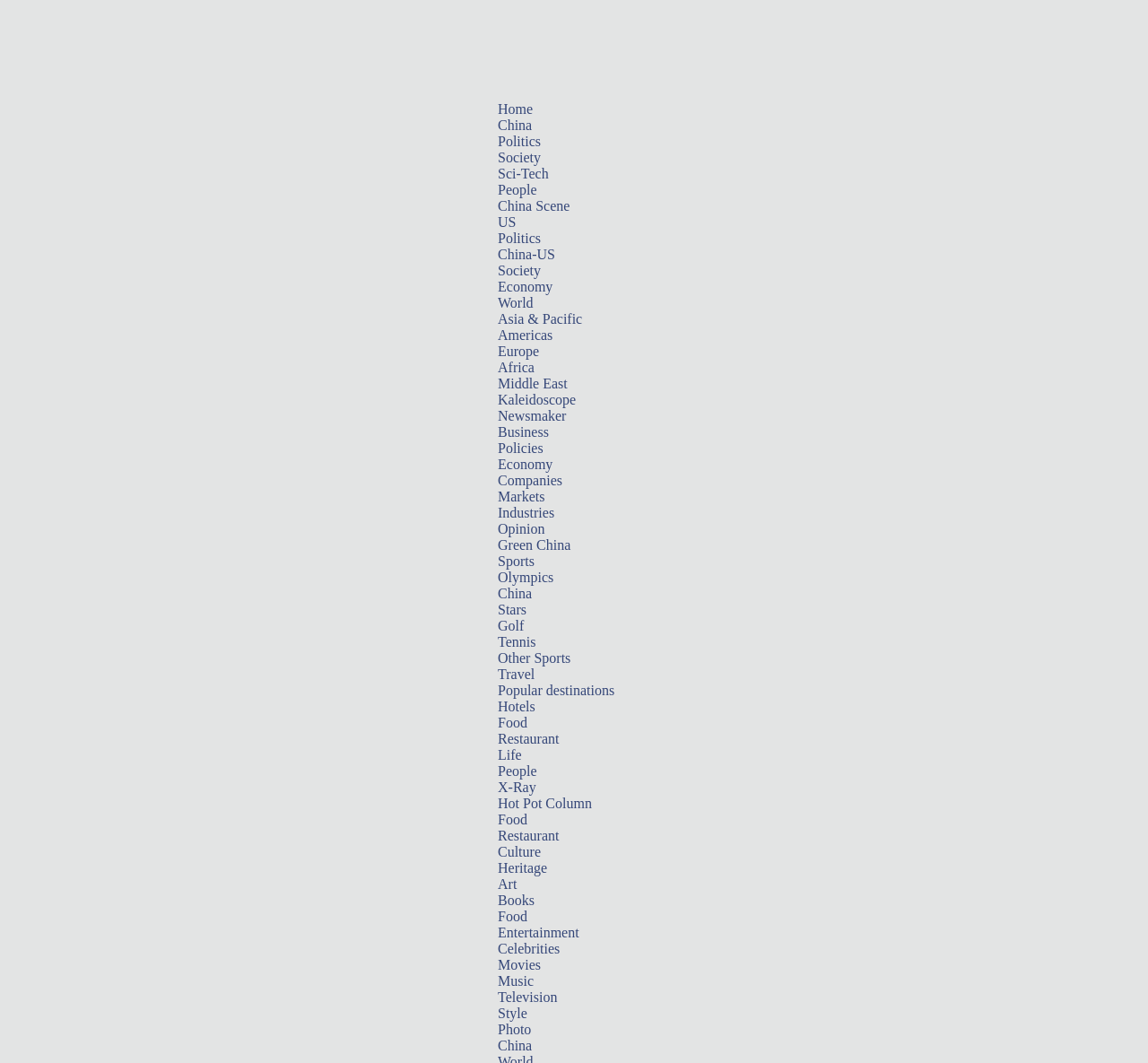Give a comprehensive overview of the webpage, including key elements.

This webpage is a news portal with a wide range of categories and subcategories. At the top, there is a row of links including "Home", "China", "Politics", "Society", and more, which serve as the main navigation menu. Below this menu, there are numerous links organized into sections, including "World", "Business", "Sports", "Travel", "Life", "Culture", "Entertainment", and "Photo". Each section has multiple sub-links, such as "Asia & Pacific" under "World", "Policies" under "Business", and "Olympics" under "Sports". The links are densely packed and take up most of the page, with no clear separation between sections. There is also an iframe element at the top, but its content is not described. Overall, the webpage appears to be a comprehensive news portal with a vast array of topics and subtopics.